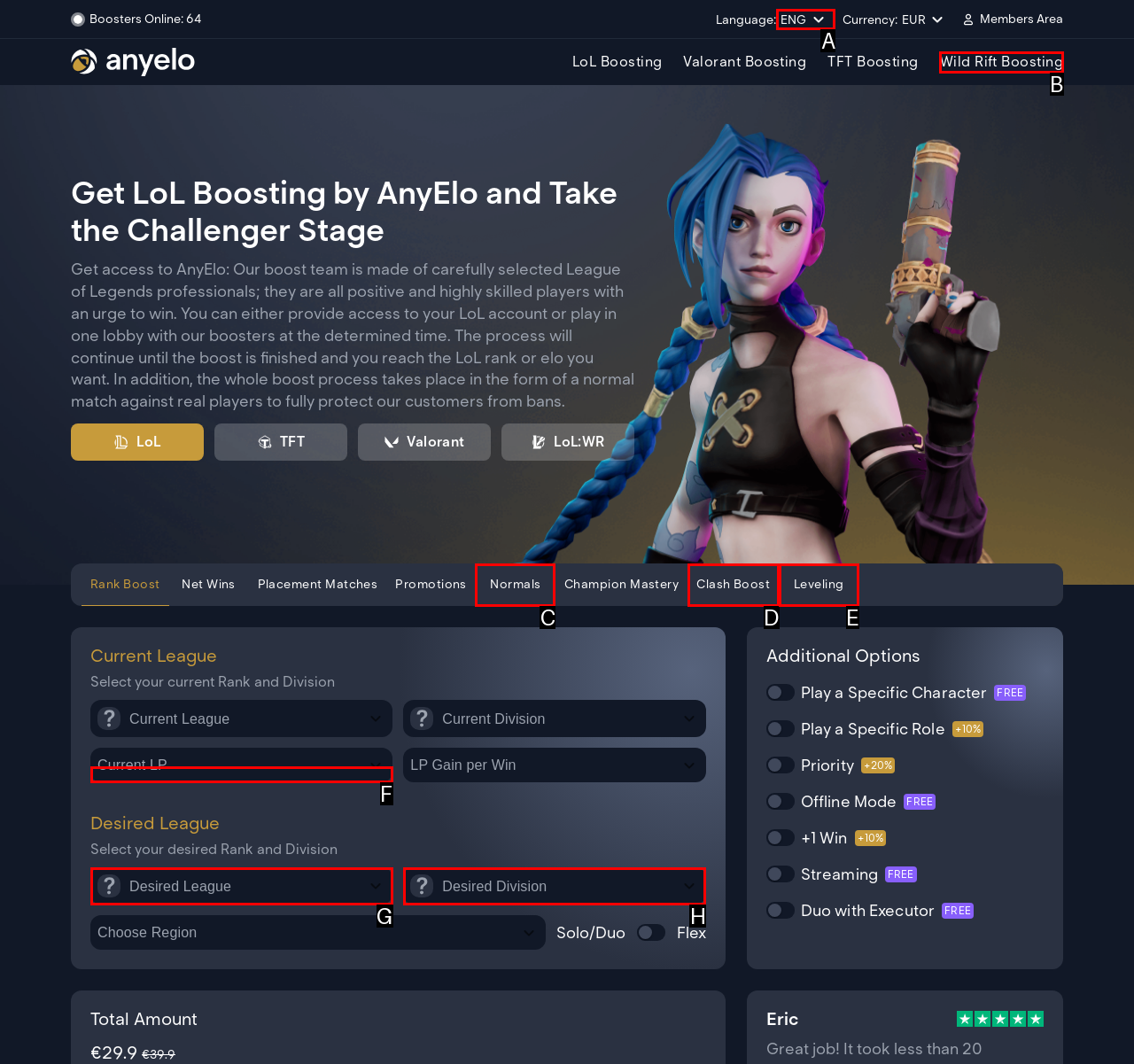Find the HTML element that corresponds to the description: Wild Rift Boosting. Indicate your selection by the letter of the appropriate option.

B